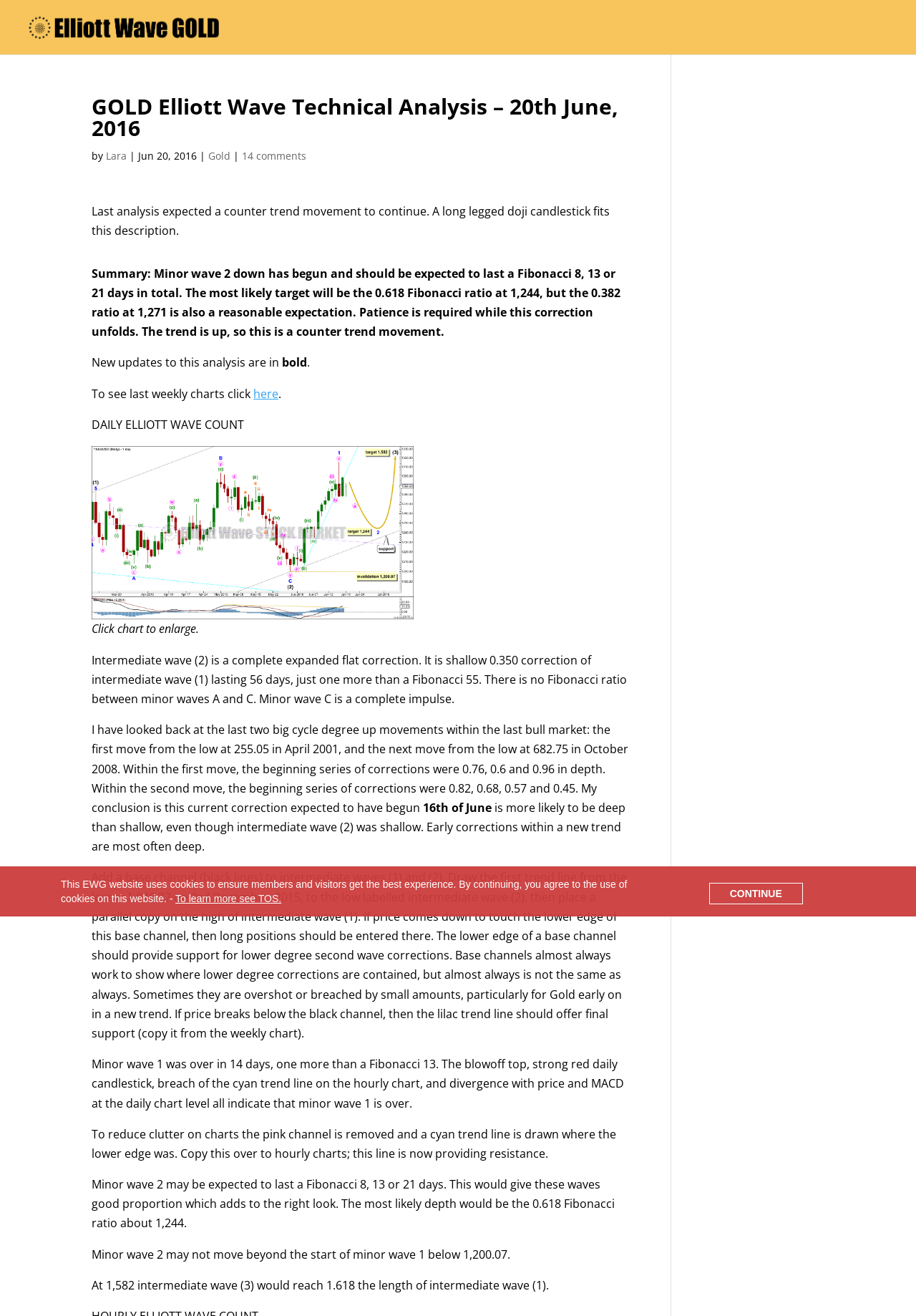Create an in-depth description of the webpage, covering main sections.

This webpage is about GOLD Elliott Wave Technical Analysis, specifically for June 20th, 2016. At the top, there is a heading with the title and a link to "Elliott Wave Gold" accompanied by an image. Below this, there is a section with the author's name, "Lara", and the date of the analysis.

The main content of the webpage is divided into several sections. The first section summarizes the expected counter trend movement and provides a brief overview of the analysis. This is followed by a detailed technical analysis of the GOLD market, including charts and explanations of the Elliott Wave count.

There are two images on the page, one of which is a chart labeled "Gold Elliott Wave Chart Daily 2016". The chart is clickable to enlarge. The analysis is quite detailed, covering various aspects of the market, including wave counts, Fibonacci ratios, and trend lines.

At the bottom of the page, there is a notice about the use of cookies on the website, with a link to learn more about the terms of service. A "CONTINUE" button is also present, likely allowing users to acknowledge the cookie notice and continue using the website.